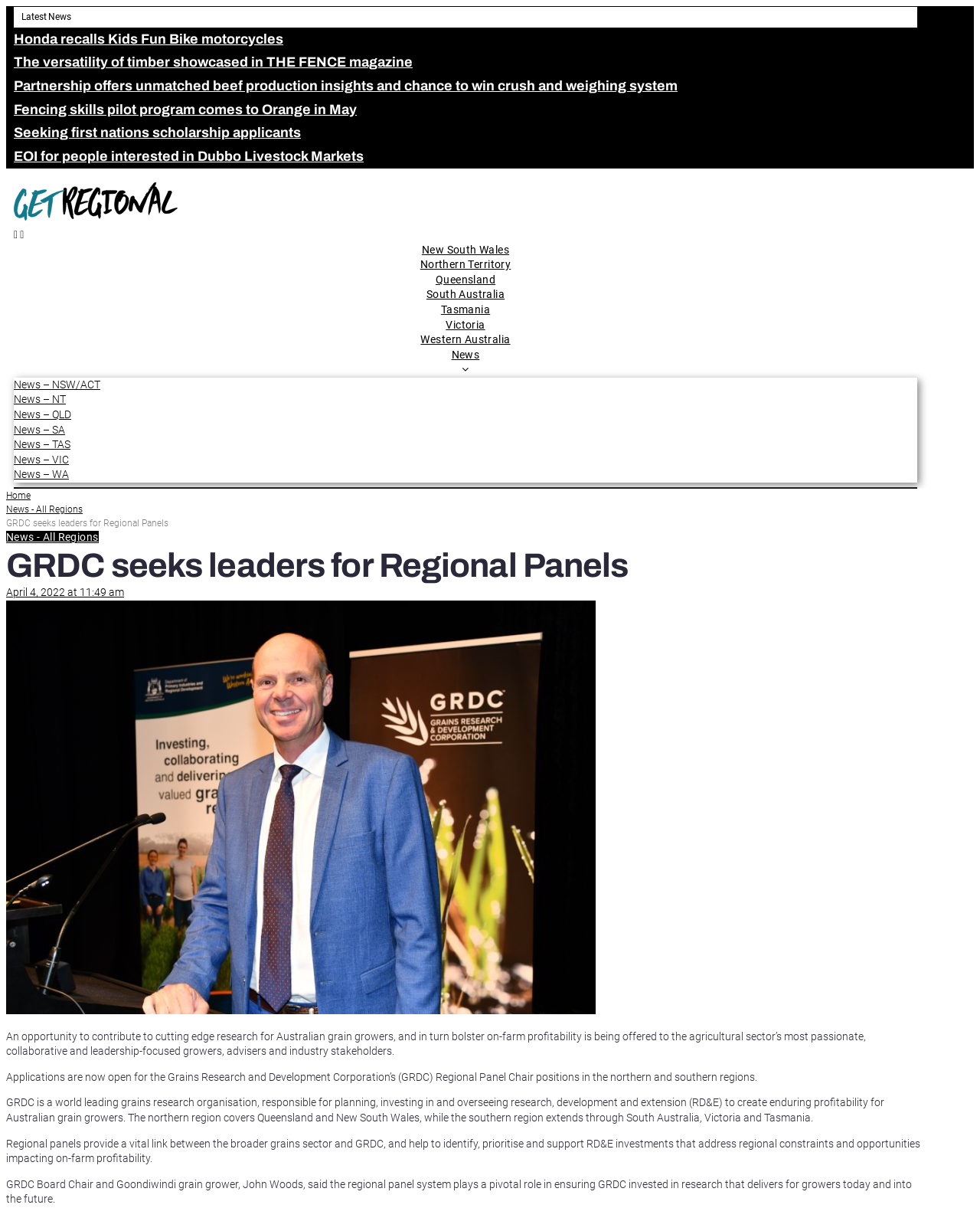Based on the element description "Seeking first nations scholarship applicants", predict the bounding box coordinates of the UI element.

[0.014, 0.103, 0.307, 0.116]